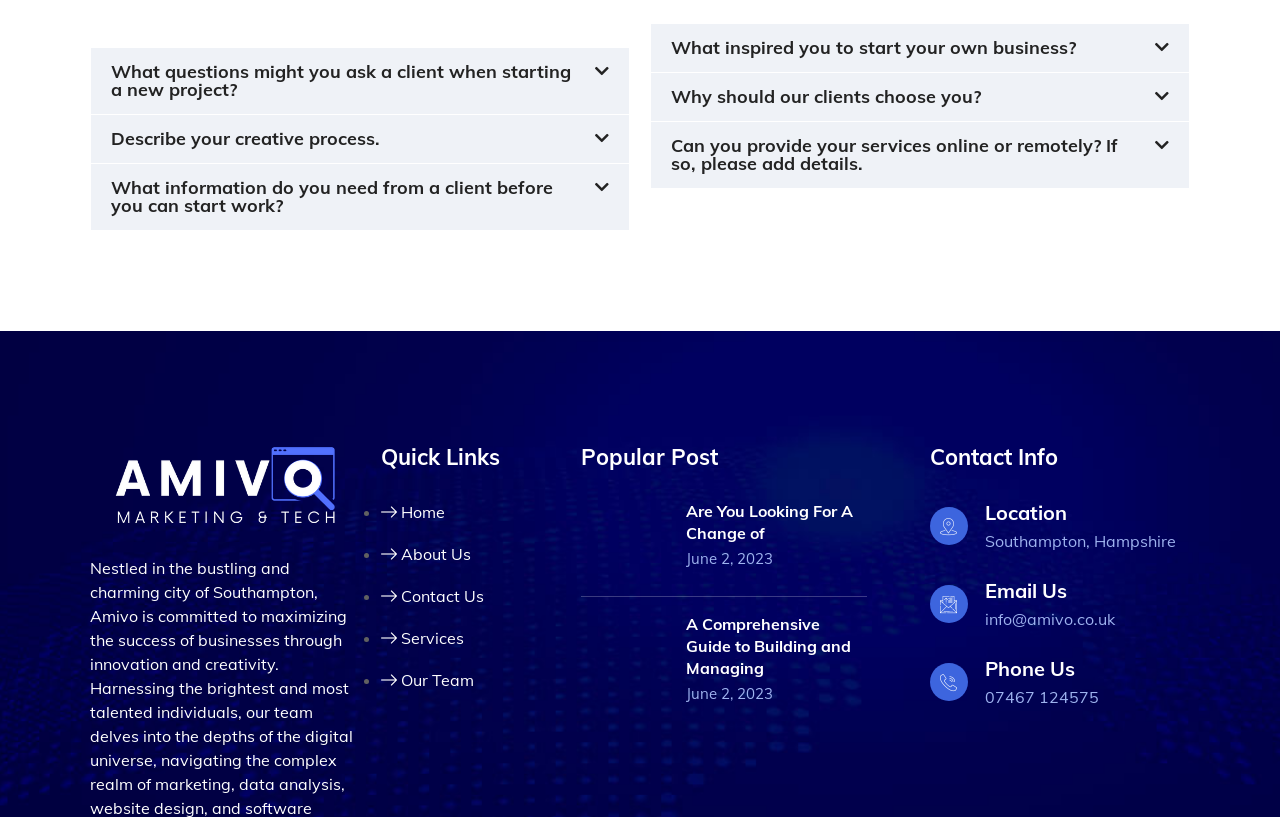Find the bounding box coordinates of the element you need to click on to perform this action: 'View the map on Google'. The coordinates should be represented by four float values between 0 and 1, in the format [left, top, right, bottom].

None